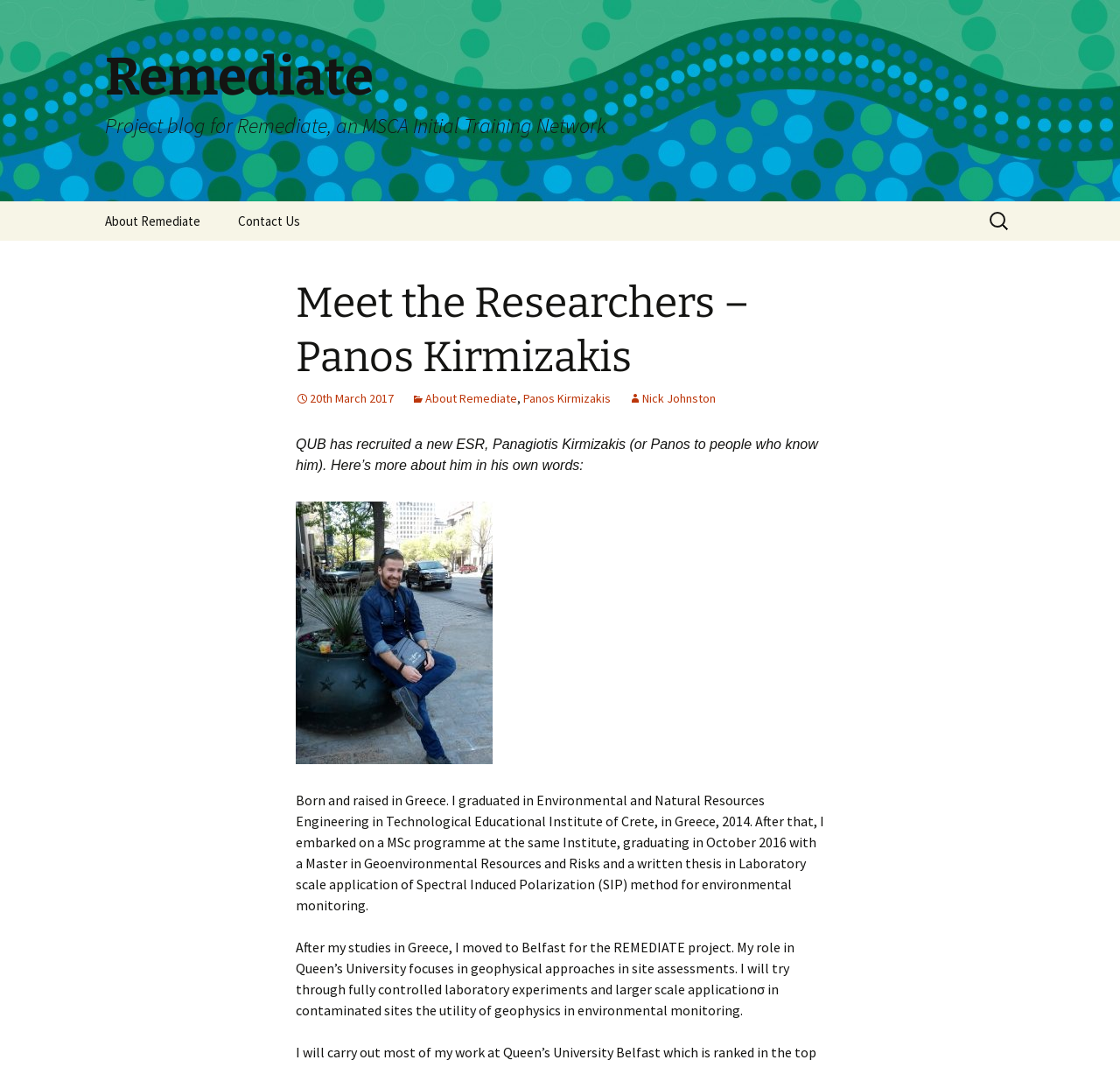Could you please study the image and provide a detailed answer to the question:
Where did the researcher graduate with a Master in Geoenvironmental Resources and Risks?

The researcher graduated with a Master in Geoenvironmental Resources and Risks from the Technological Educational Institute of Crete, as mentioned in the text 'I embarked on a MSc programme at the same Institute, graduating in October 2016 with a Master in Geoenvironmental Resources and Risks and a written thesis in Laboratory scale application of Spectral Induced Polarization (SIP) method for environmental monitoring.'.